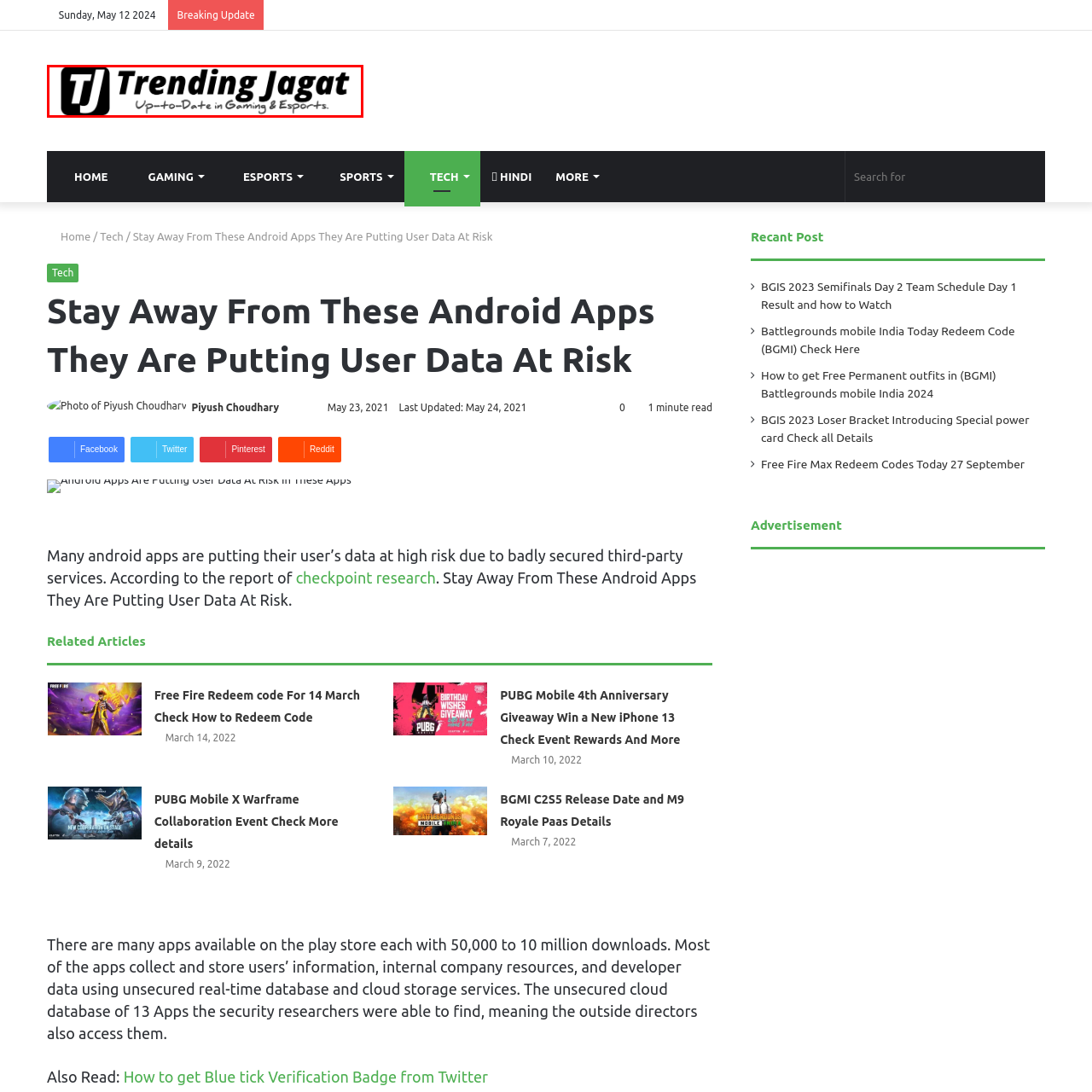Study the area of the image outlined in red and respond to the following question with as much detail as possible: What is the focus of the Trending Jagat platform?

The logo and tagline of Trending Jagat suggest that the platform is dedicated to providing the latest updates in gaming and esports, emphasizing its focus on entertainment and news within the gaming community.